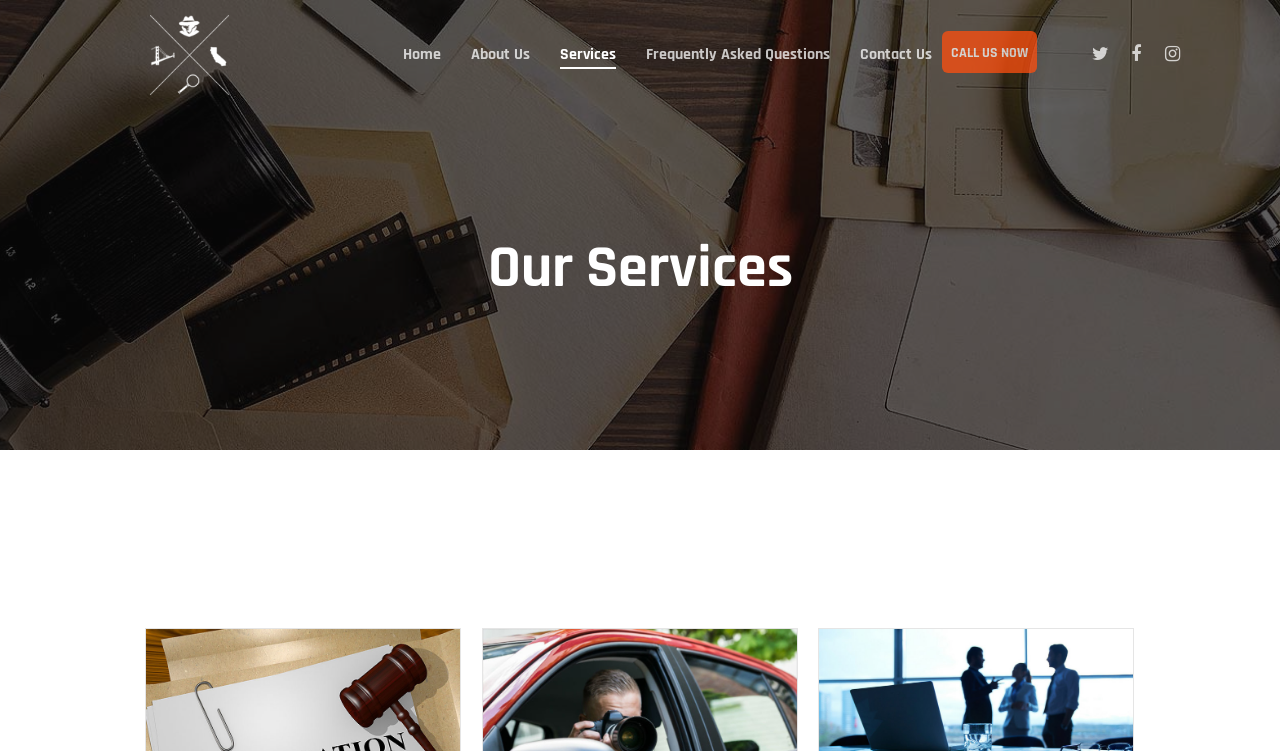What is the purpose of the textbox?
Please respond to the question thoroughly and include all relevant details.

The textbox is located at the top of the webpage with a placeholder text 'Search'. This suggests that the purpose of the textbox is to allow users to search for something on the website.